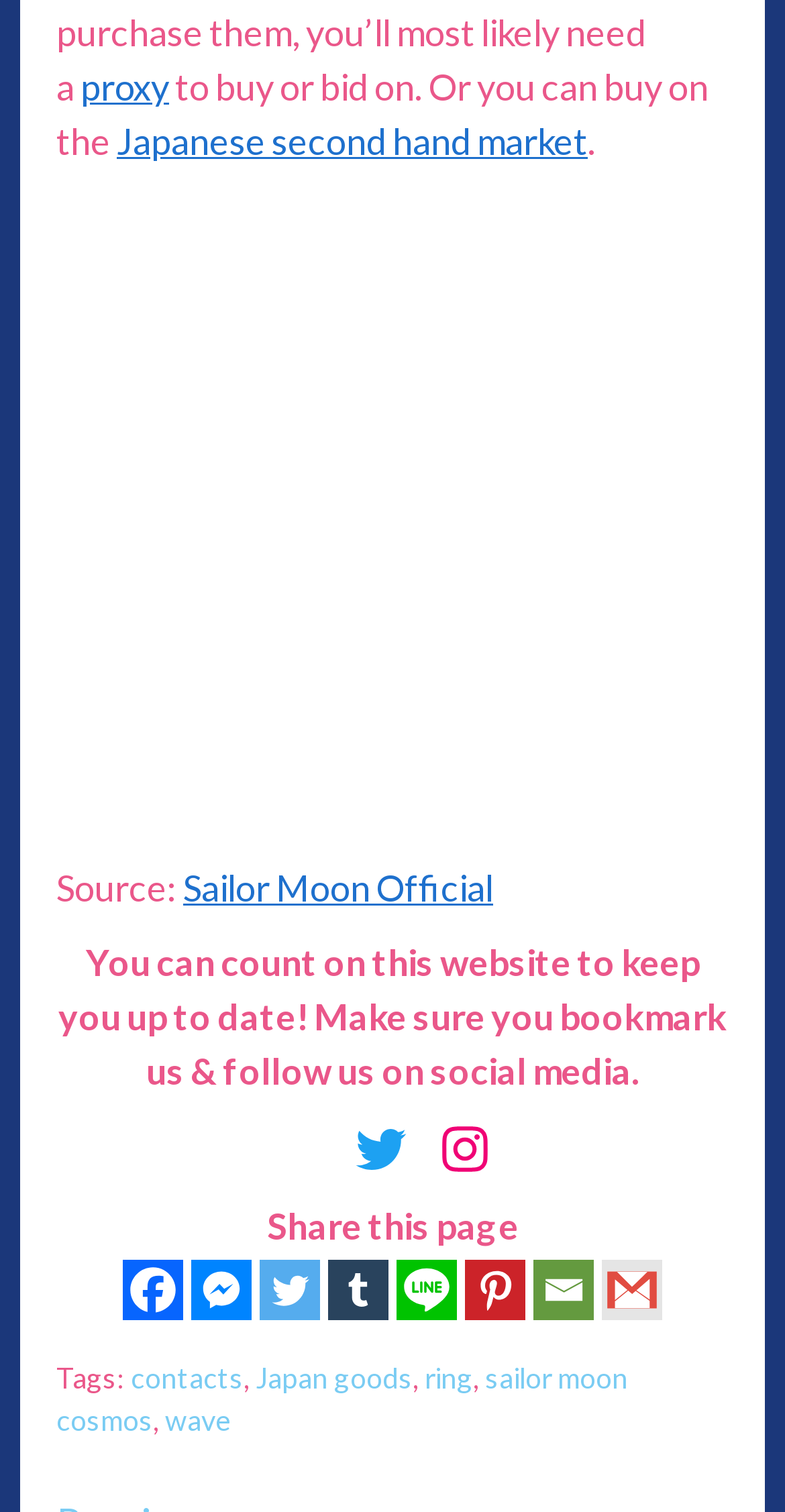What is the topic of the webpage based on the tags?
Refer to the image and respond with a one-word or short-phrase answer.

Sailor Moon